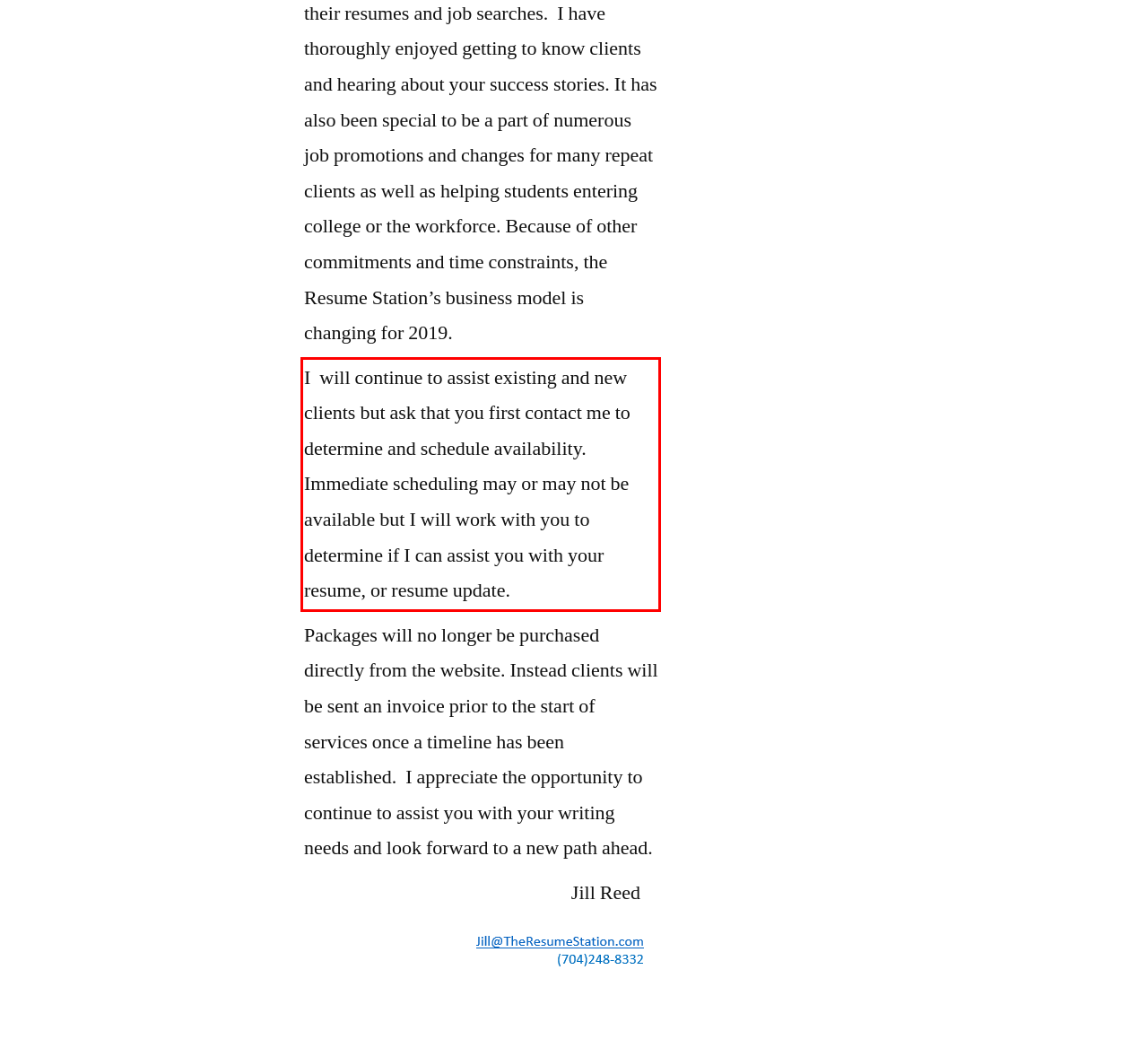Please use OCR to extract the text content from the red bounding box in the provided webpage screenshot.

I will continue to assist existing and new clients but ask that you first contact me to determine and schedule availability. Immediate scheduling may or may not be available but I will work with you to determine if I can assist you with your resume, or resume update.